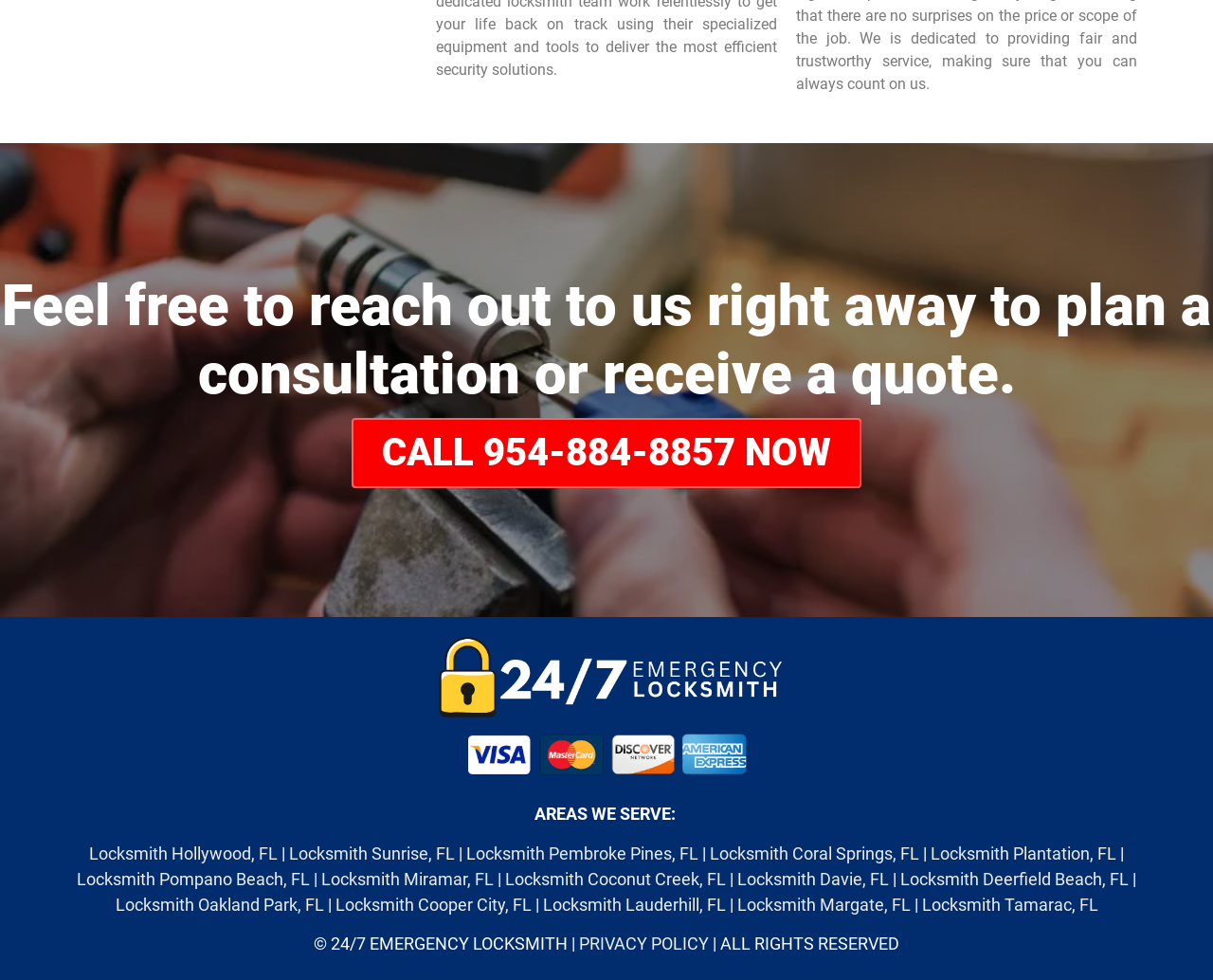Provide a short, one-word or phrase answer to the question below:
What is the phone number to call for a consultation?

954-884-8857